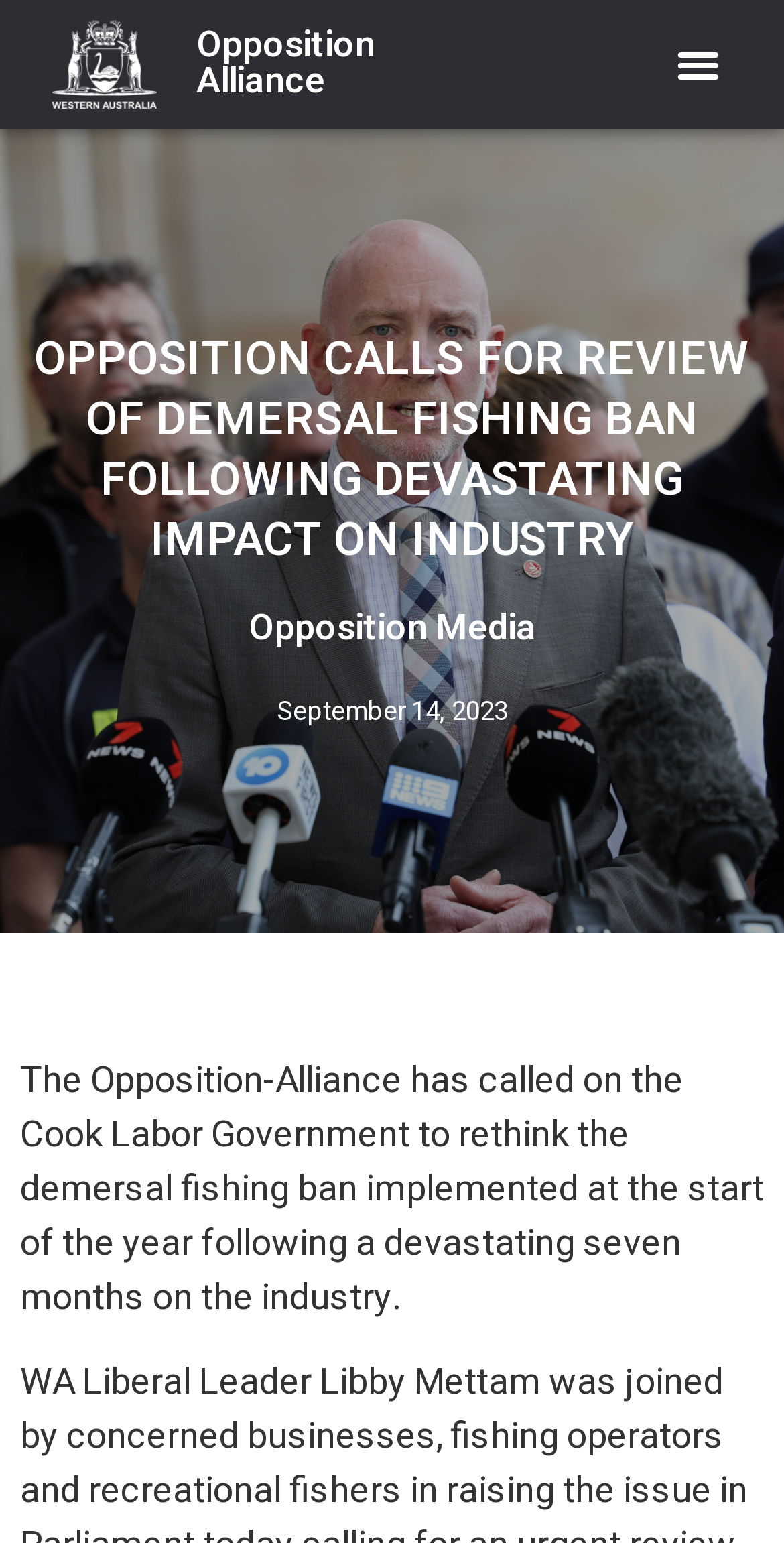Extract the bounding box coordinates of the UI element described by: "PES/381a". The coordinates should include four float numbers ranging from 0 to 1, e.g., [left, top, right, bottom].

None